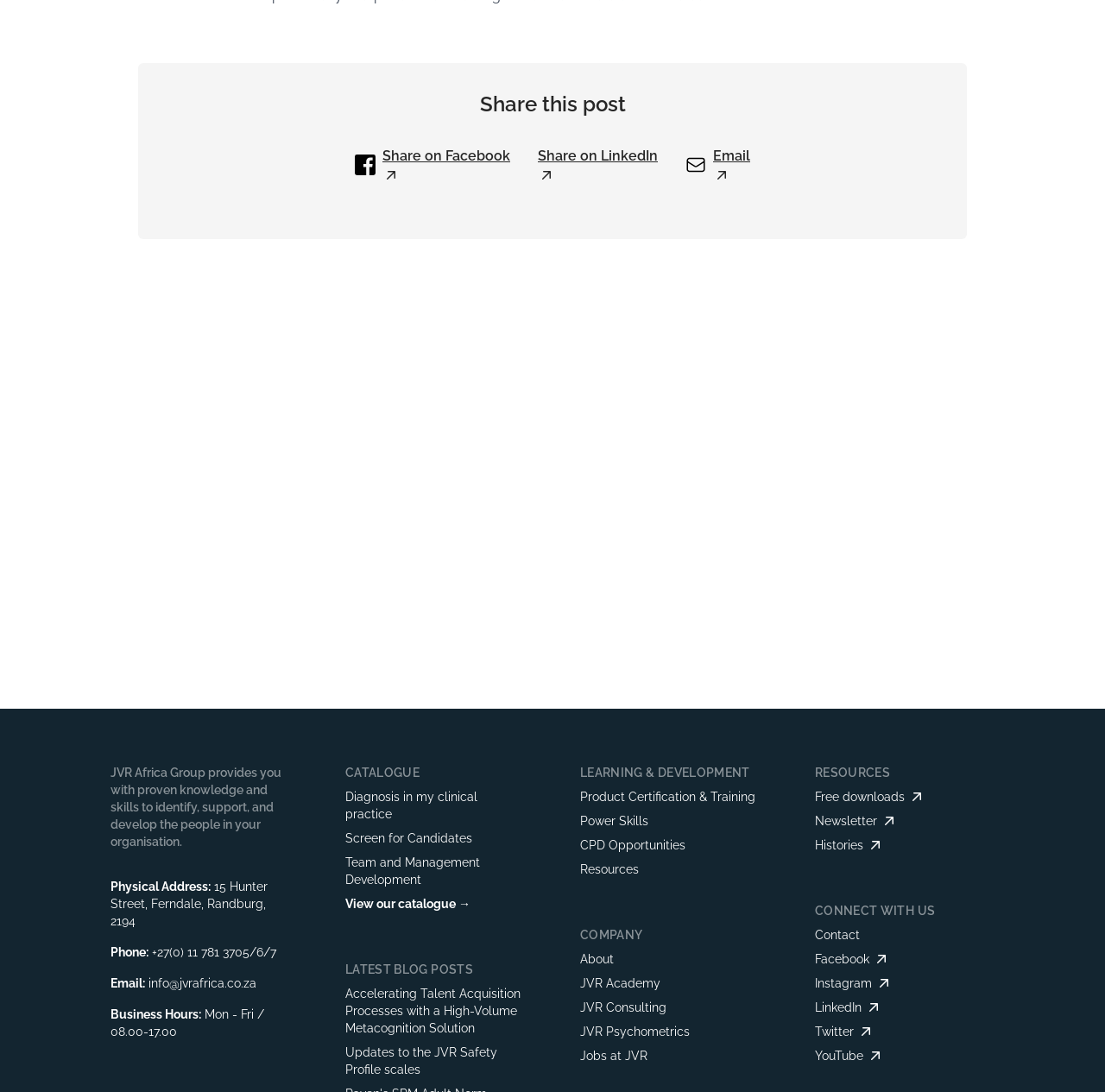Please provide the bounding box coordinates for the element that needs to be clicked to perform the following instruction: "View the catalogue". The coordinates should be given as four float numbers between 0 and 1, i.e., [left, top, right, bottom].

[0.312, 0.82, 0.475, 0.836]